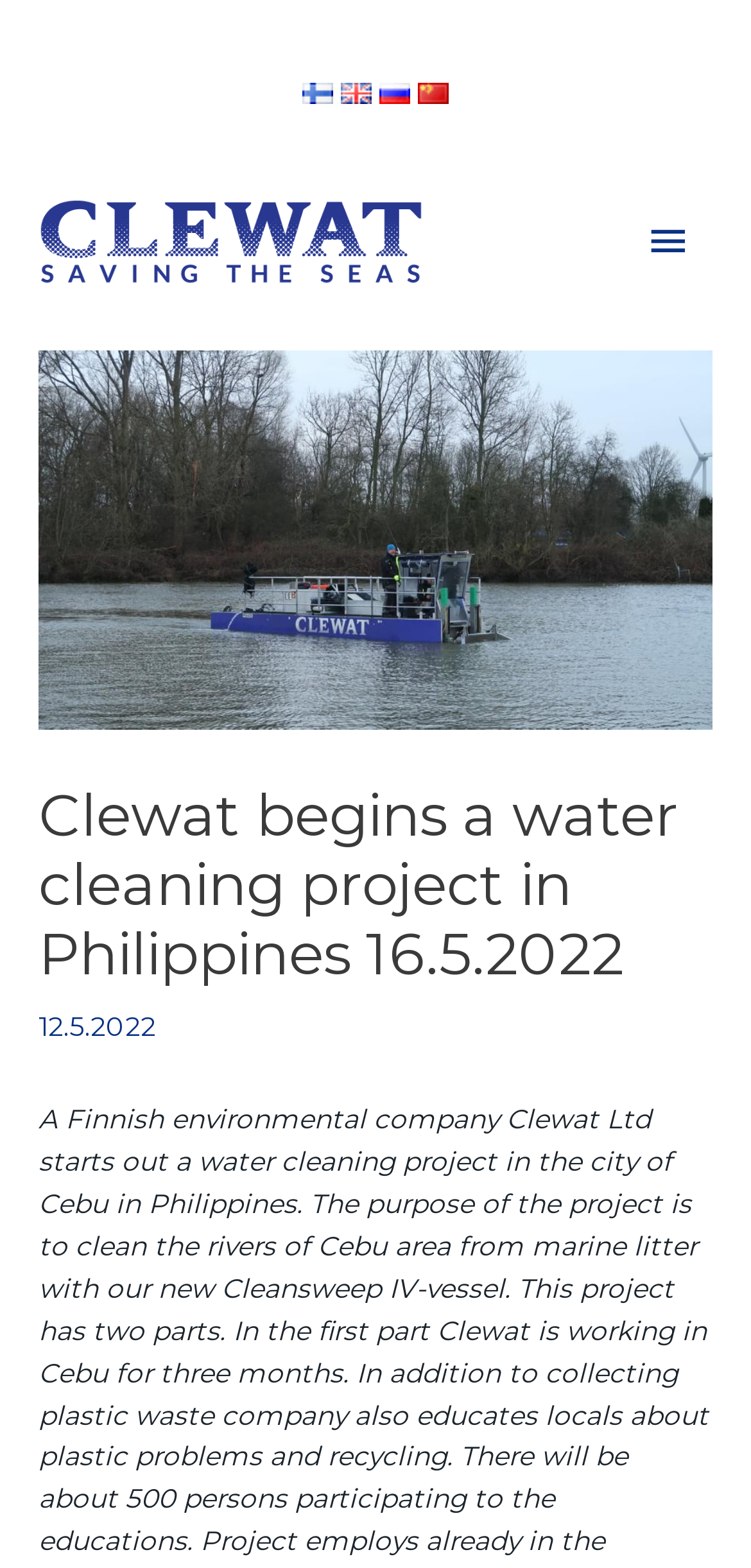Identify the coordinates of the bounding box for the element described below: "Main Menu". Return the coordinates as four float numbers between 0 and 1: [left, top, right, bottom].

[0.83, 0.124, 0.949, 0.184]